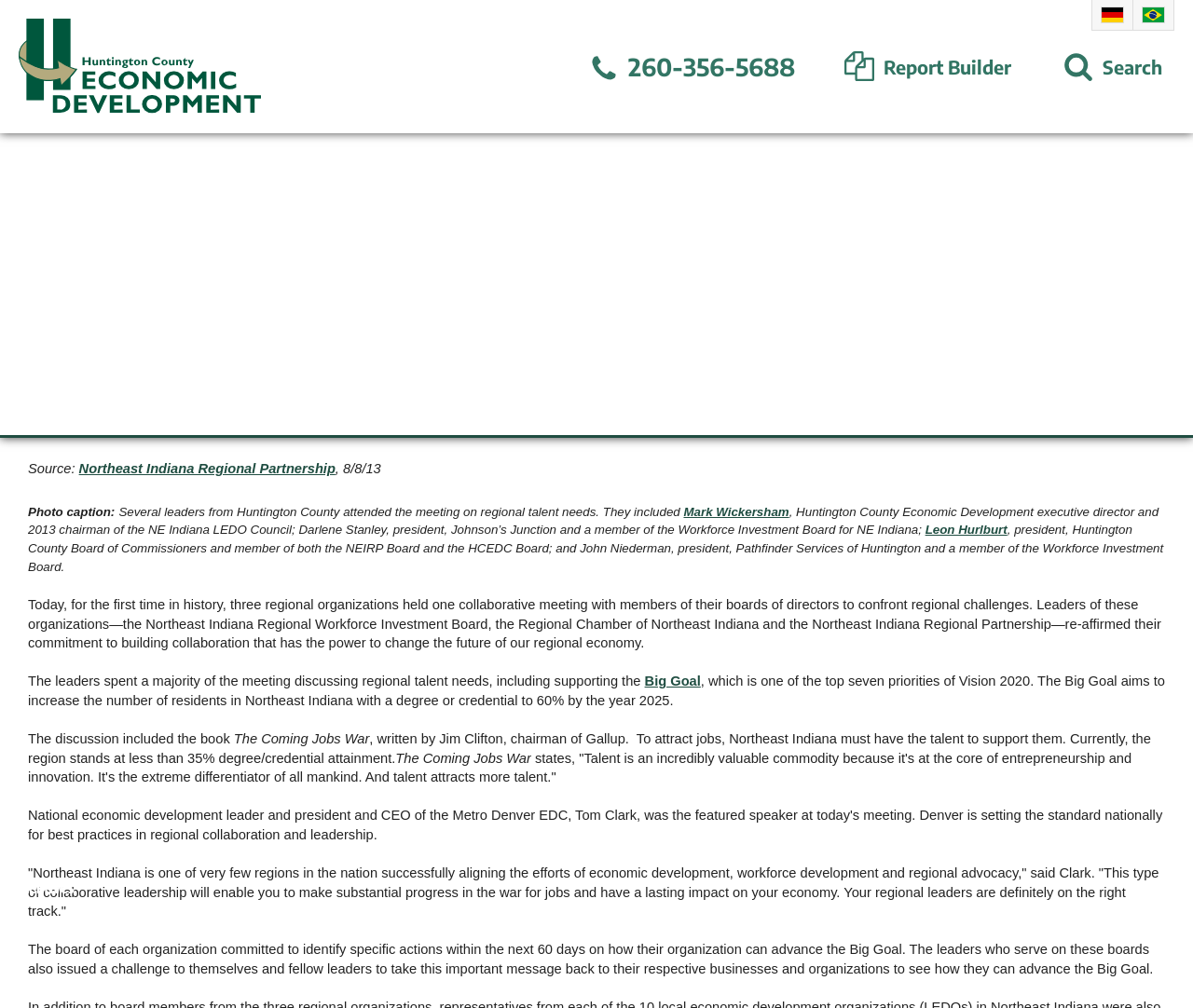Kindly determine the bounding box coordinates for the area that needs to be clicked to execute this instruction: "Visit Living Here".

[0.023, 0.135, 0.103, 0.181]